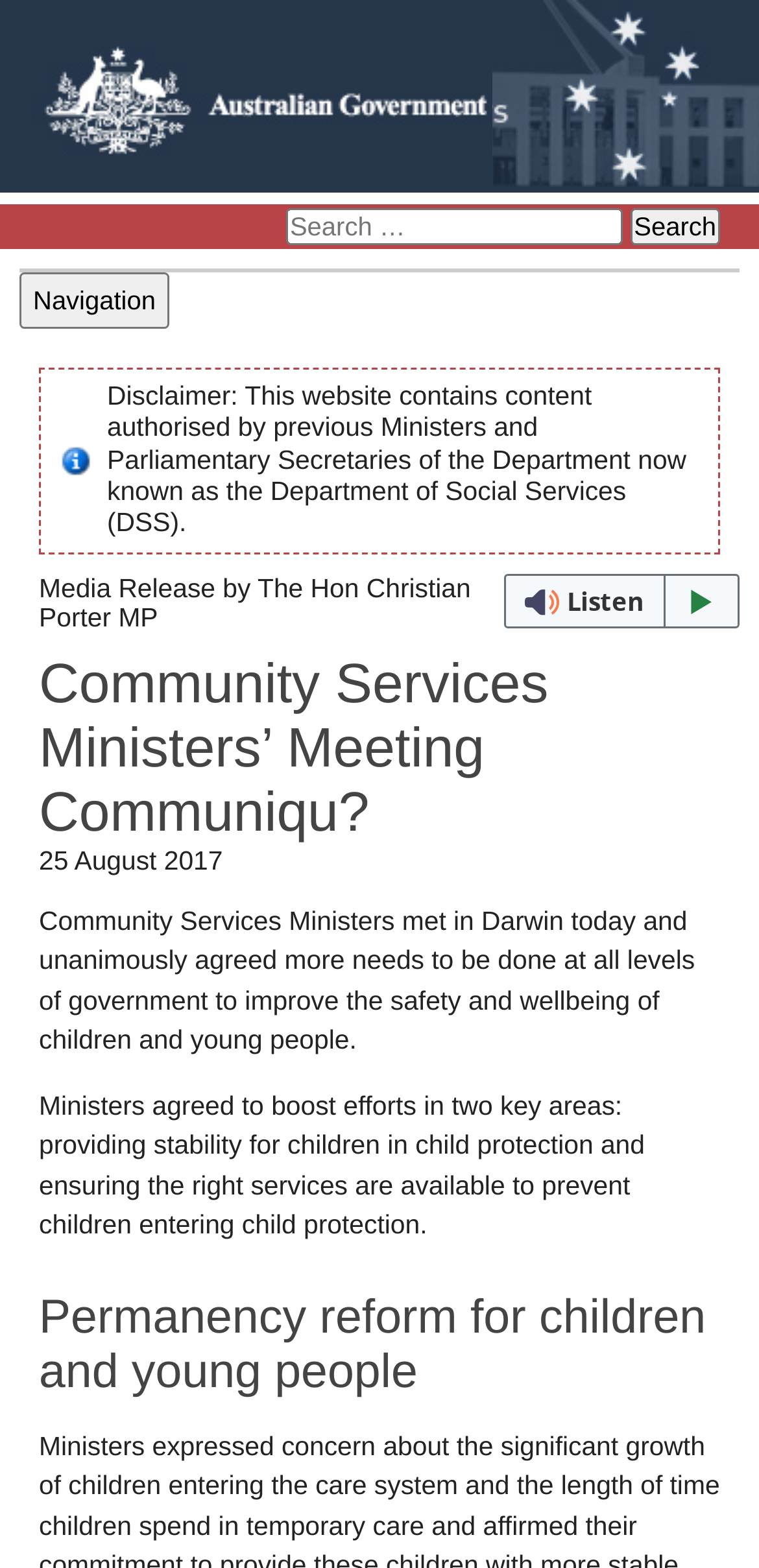Refer to the screenshot and give an in-depth answer to this question: What is the purpose of the 'ReadSpeaker webReader' button?

I found the answer by examining the button element with the text 'ReadSpeaker webReader: Listen with webReader', which suggests that it is used to listen to the webpage content with webReader.